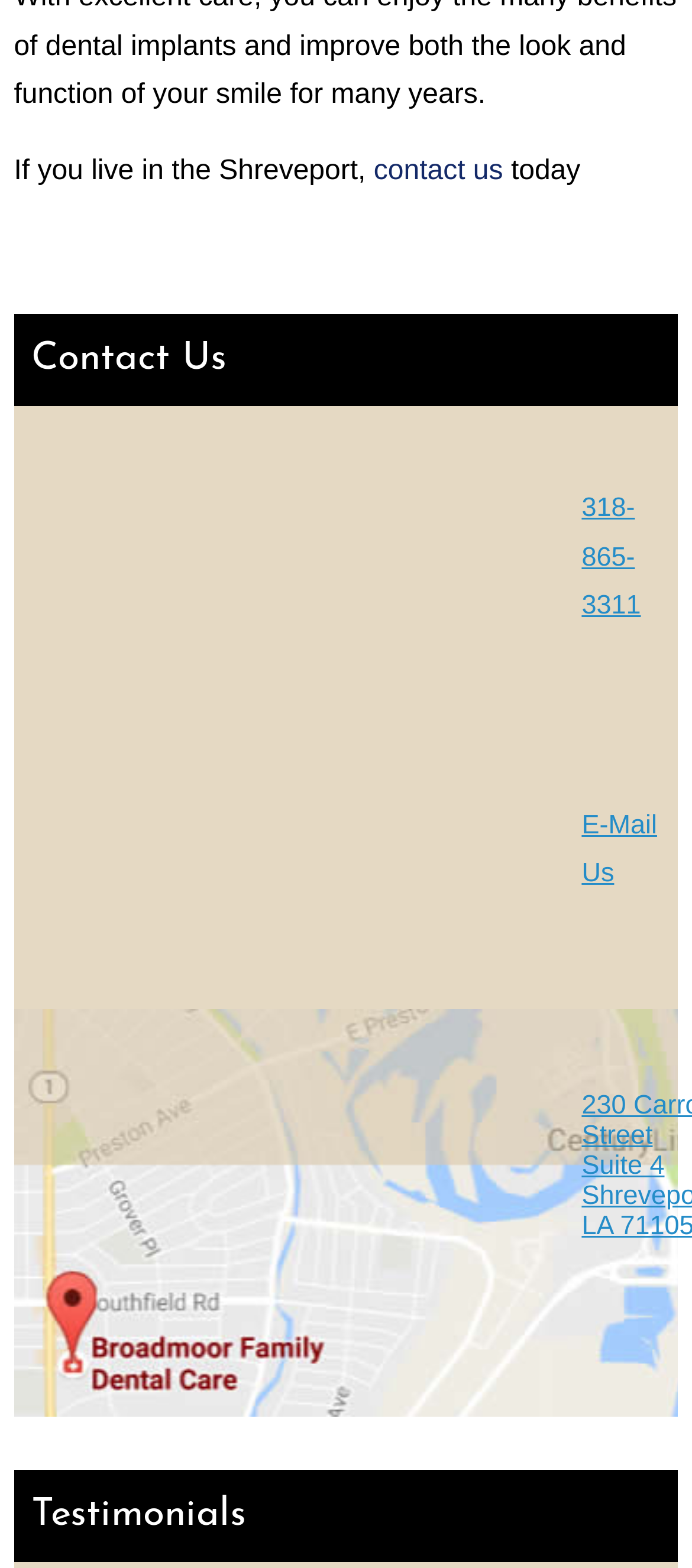Calculate the bounding box coordinates for the UI element based on the following description: "contact us". Ensure the coordinates are four float numbers between 0 and 1, i.e., [left, top, right, bottom].

[0.54, 0.099, 0.727, 0.119]